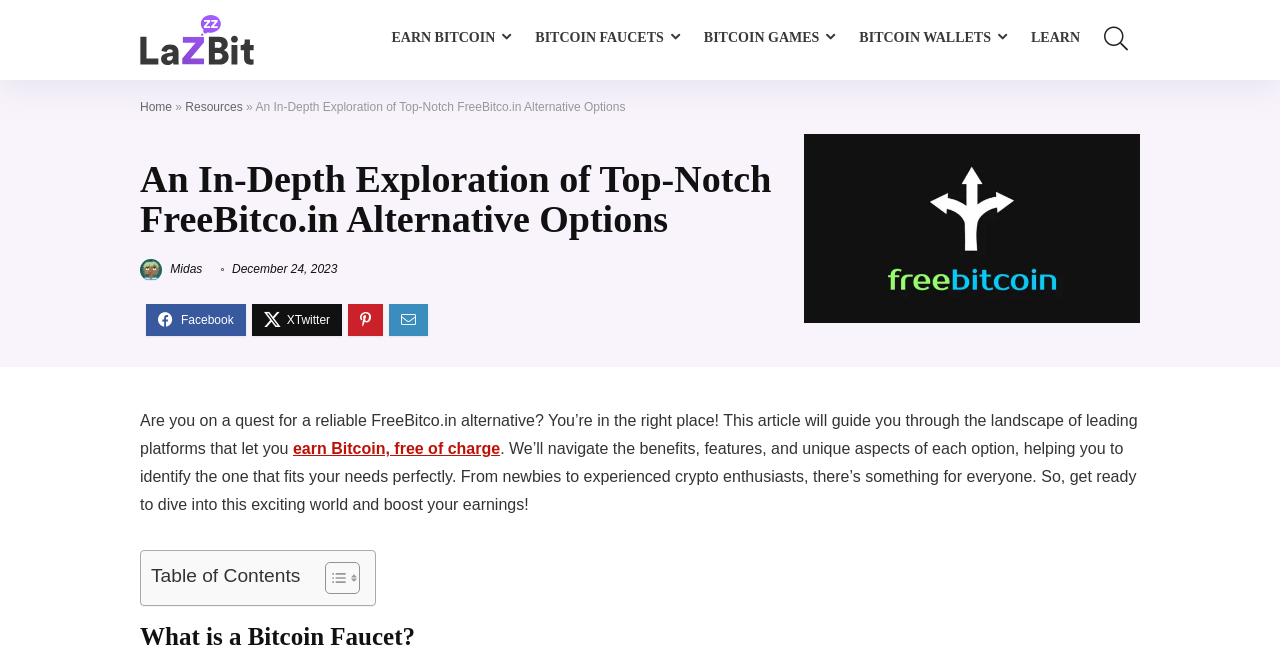What is the purpose of the article?
Based on the content of the image, thoroughly explain and answer the question.

I read the introductory paragraph, which states that the article will guide users through the landscape of leading platforms that let them earn Bitcoin free of charge, and concluded that the purpose of the article is to guide users in choosing a FreeBitco.in alternative.